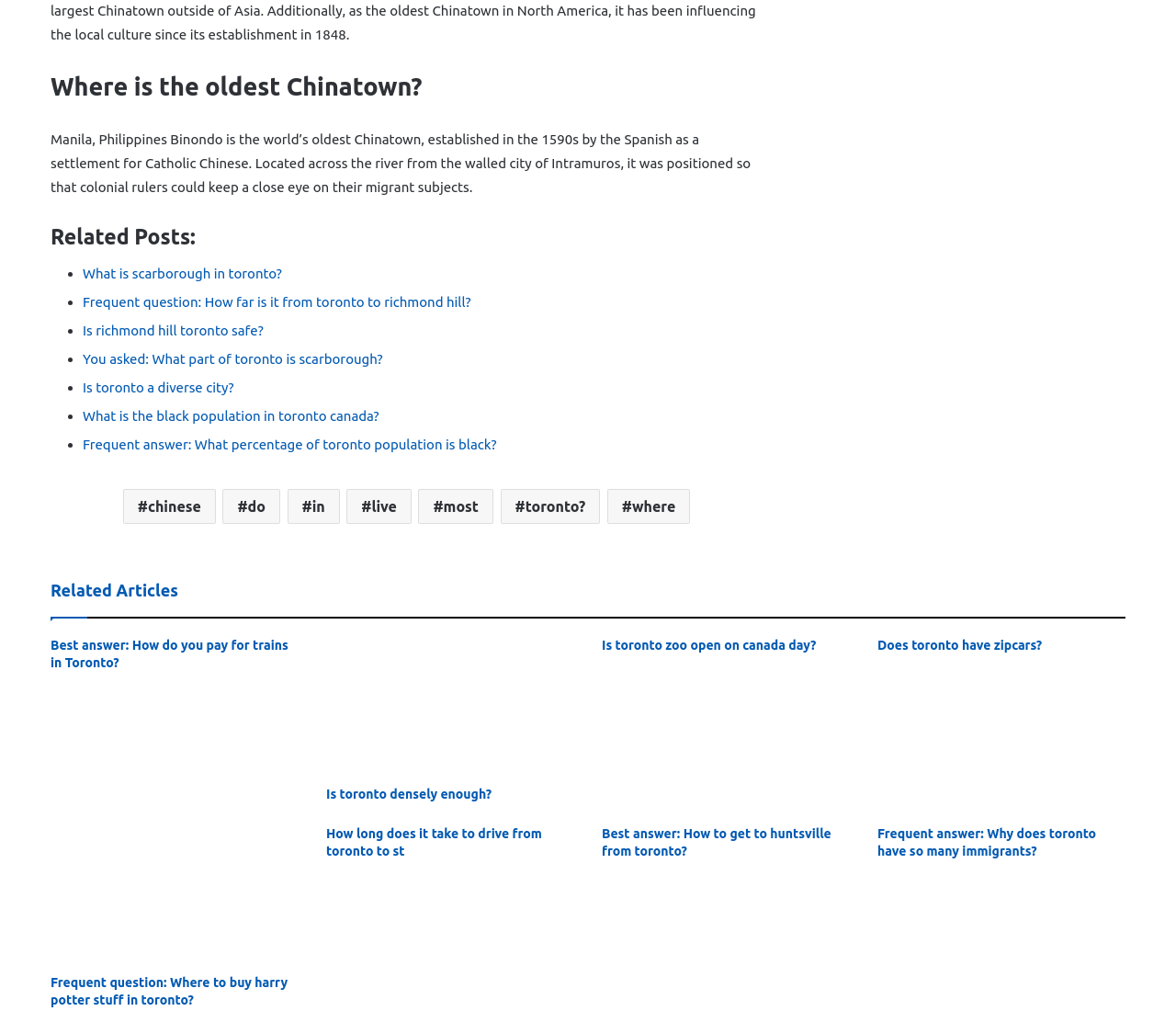Determine the coordinates of the bounding box for the clickable area needed to execute this instruction: "Check out '#chinese'".

[0.104, 0.484, 0.183, 0.518]